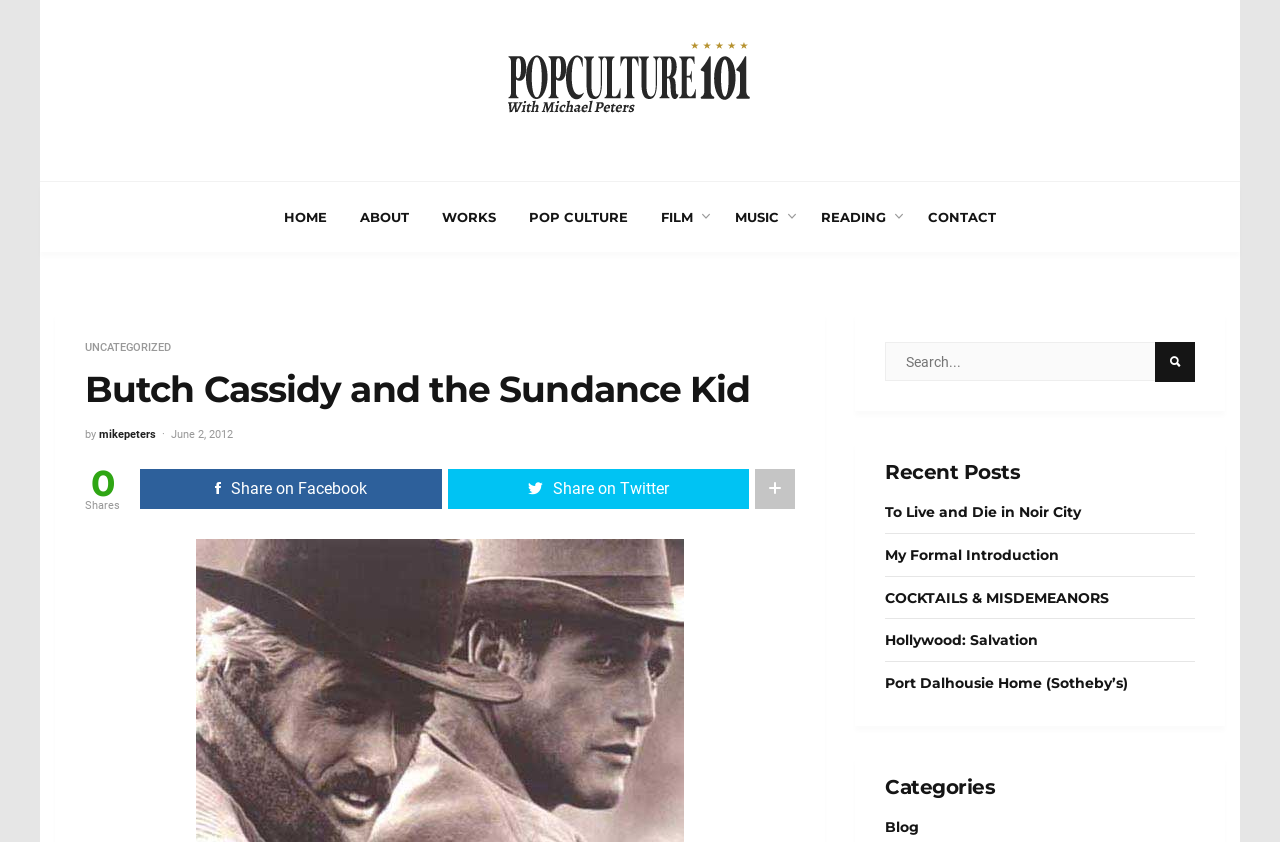Refer to the image and offer a detailed explanation in response to the question: How many social media sharing options are available?

The social media sharing options can be found below the post content, and there are 5 options available, including Facebook, Twitter, and 3 other options represented by icons.